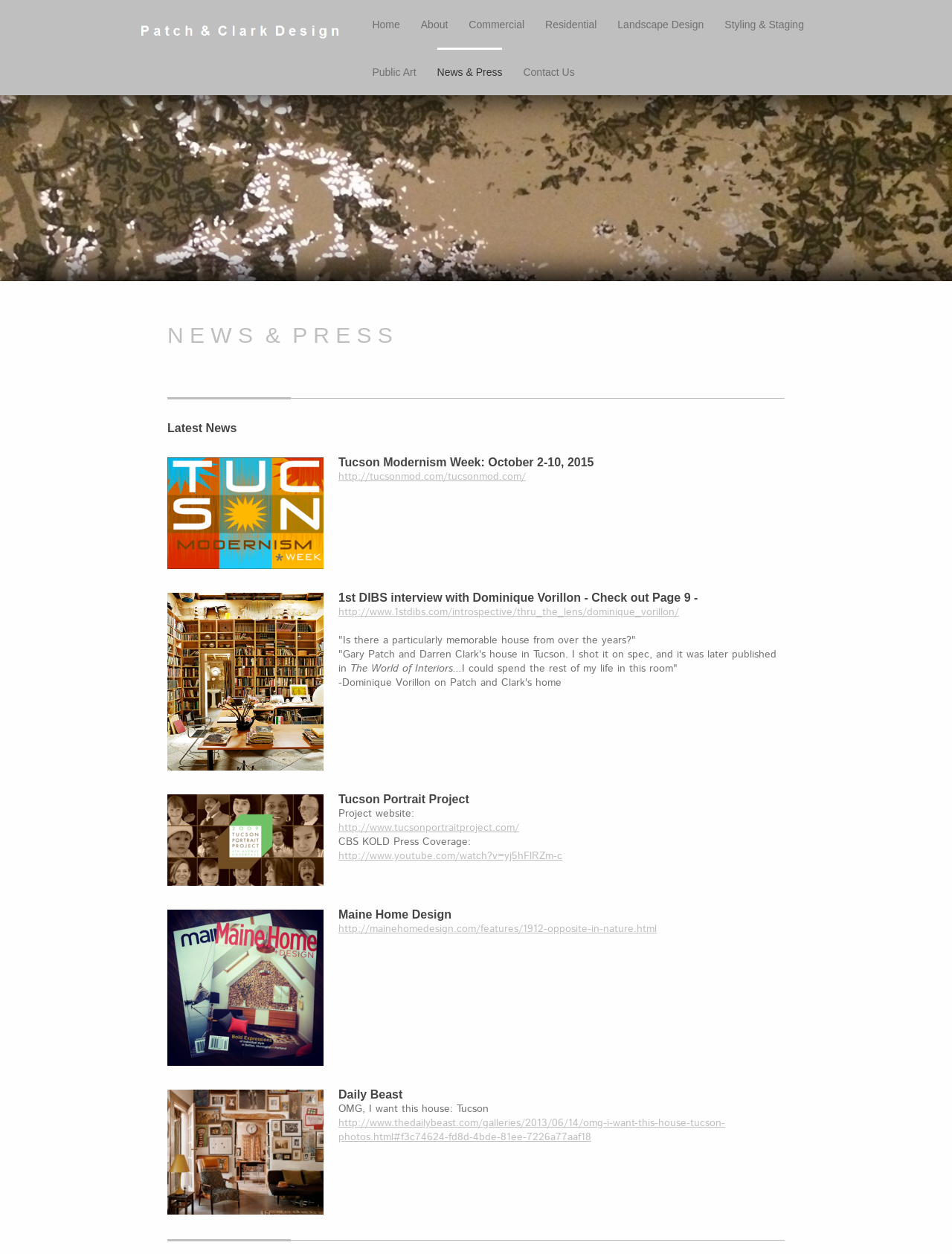Determine the bounding box for the HTML element described here: "Styling & Staging". The coordinates should be given as [left, top, right, bottom] with each number being a float between 0 and 1.

[0.761, 0.0, 0.844, 0.038]